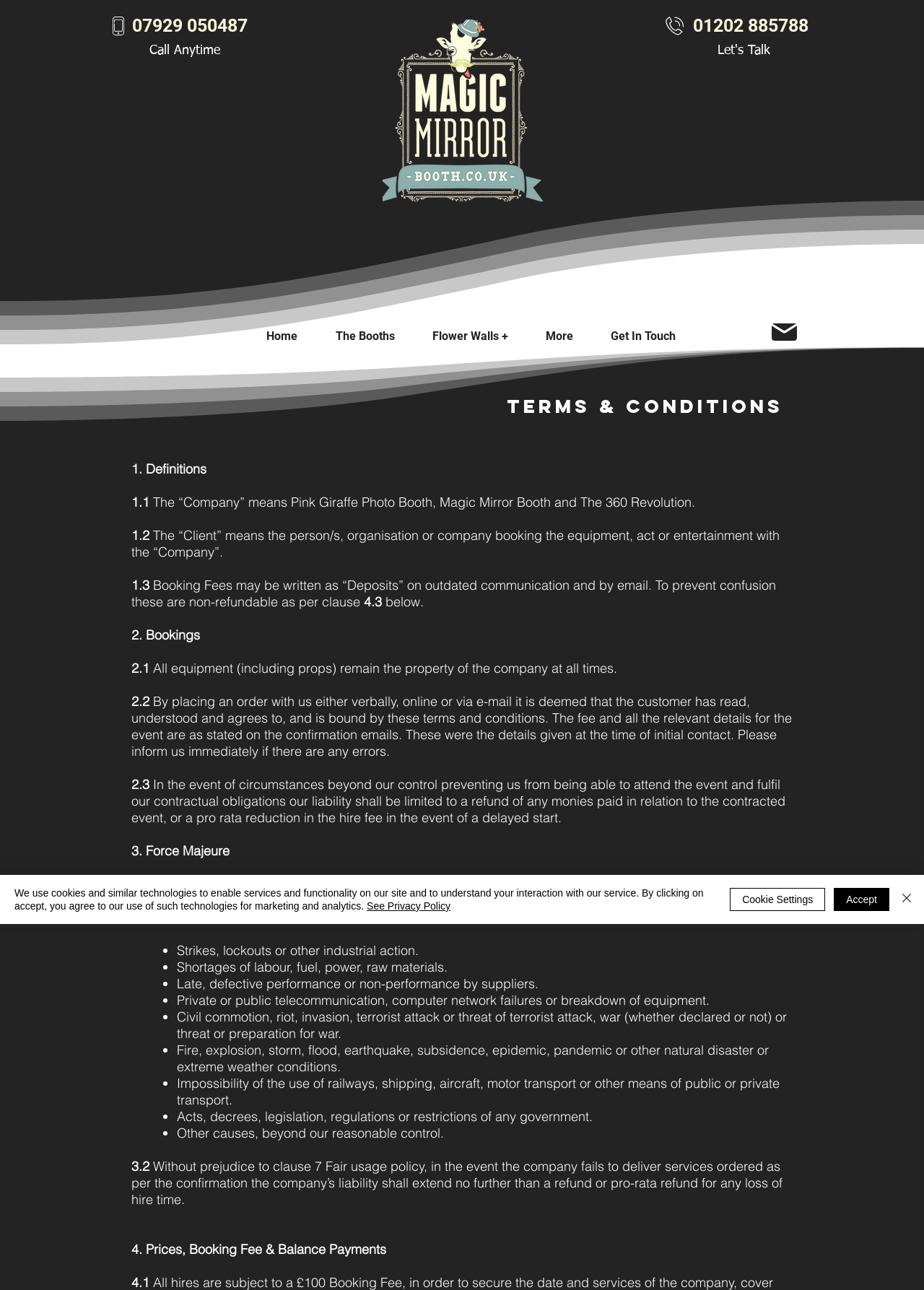Please specify the bounding box coordinates of the clickable section necessary to execute the following command: "Click the 'Magic Mirror Phot Booth Hire' link".

[0.414, 0.015, 0.588, 0.156]